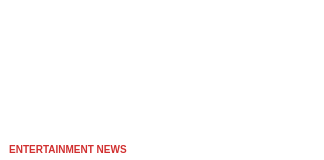Can you give a detailed response to the following question using the information from the image? Who are the main cast members of 'The Union'?

The caption specifically mentions that Mark Wahlberg and Halle Berry star as secret agents in the film 'The Union', indicating that they are the main cast members.